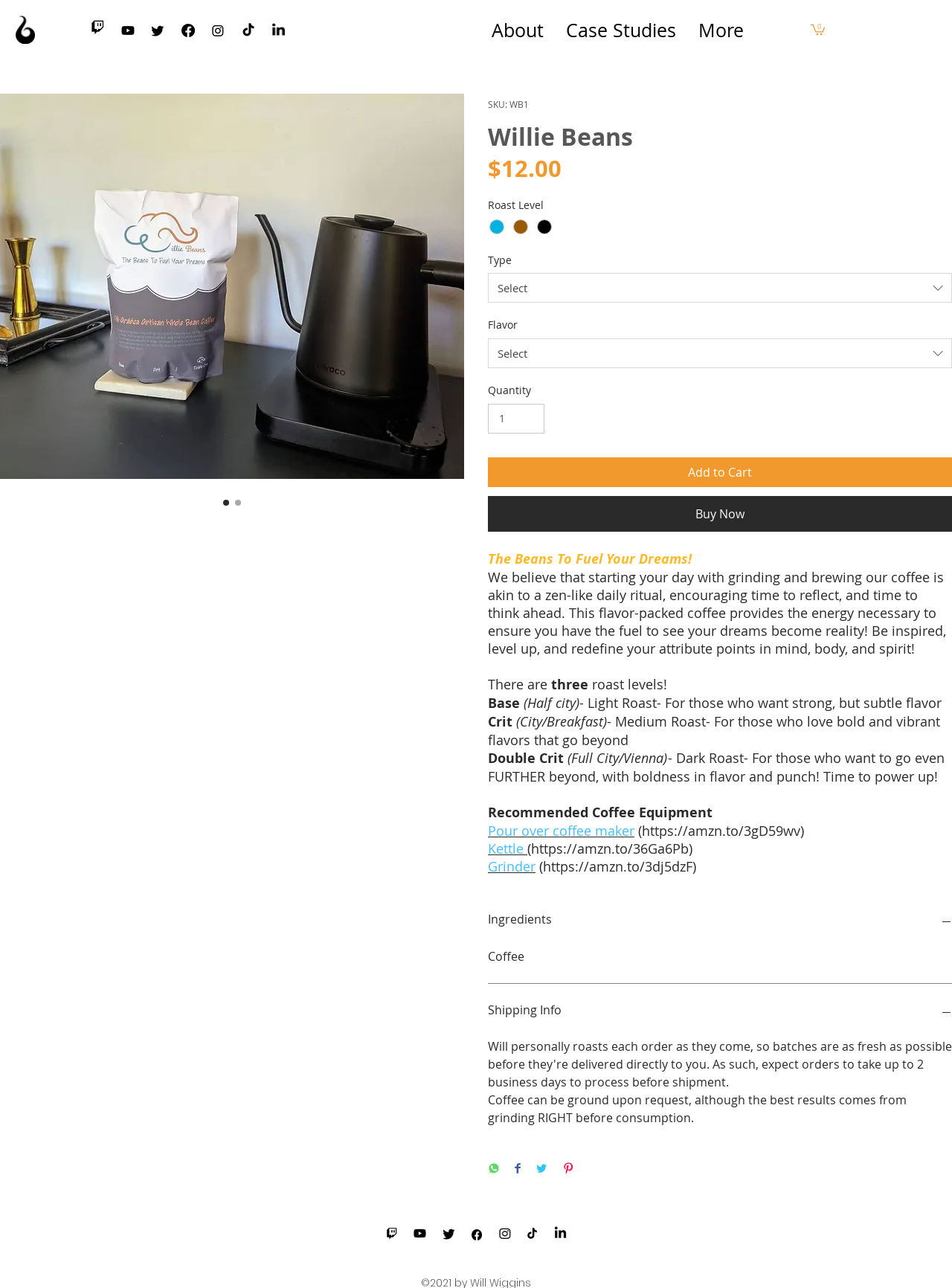What is the function of the 'Add to Cart' button?
Identify the answer in the screenshot and reply with a single word or phrase.

To add the coffee to the cart